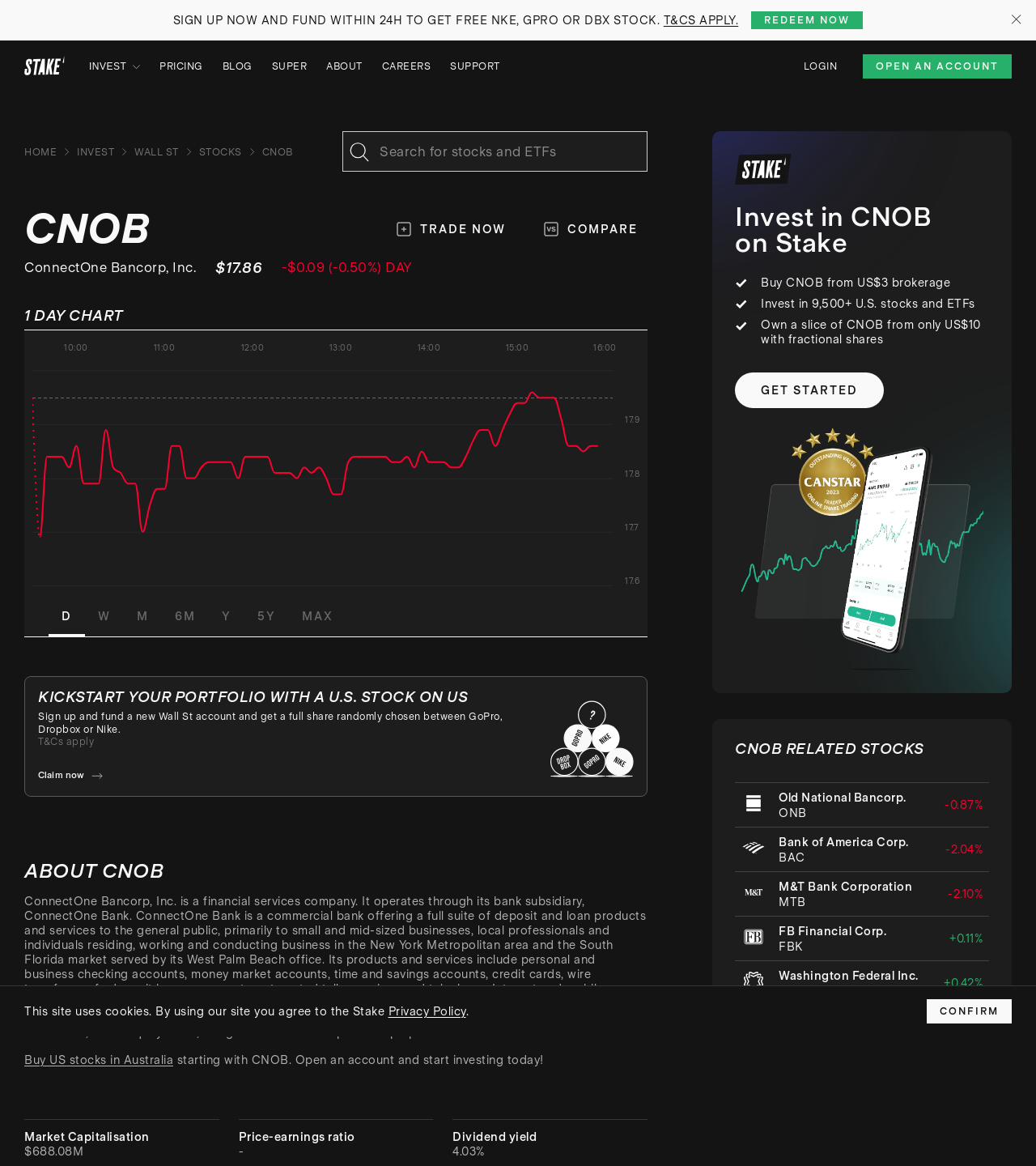Identify the bounding box coordinates of the part that should be clicked to carry out this instruction: "Redeem now".

[0.725, 0.01, 0.833, 0.025]